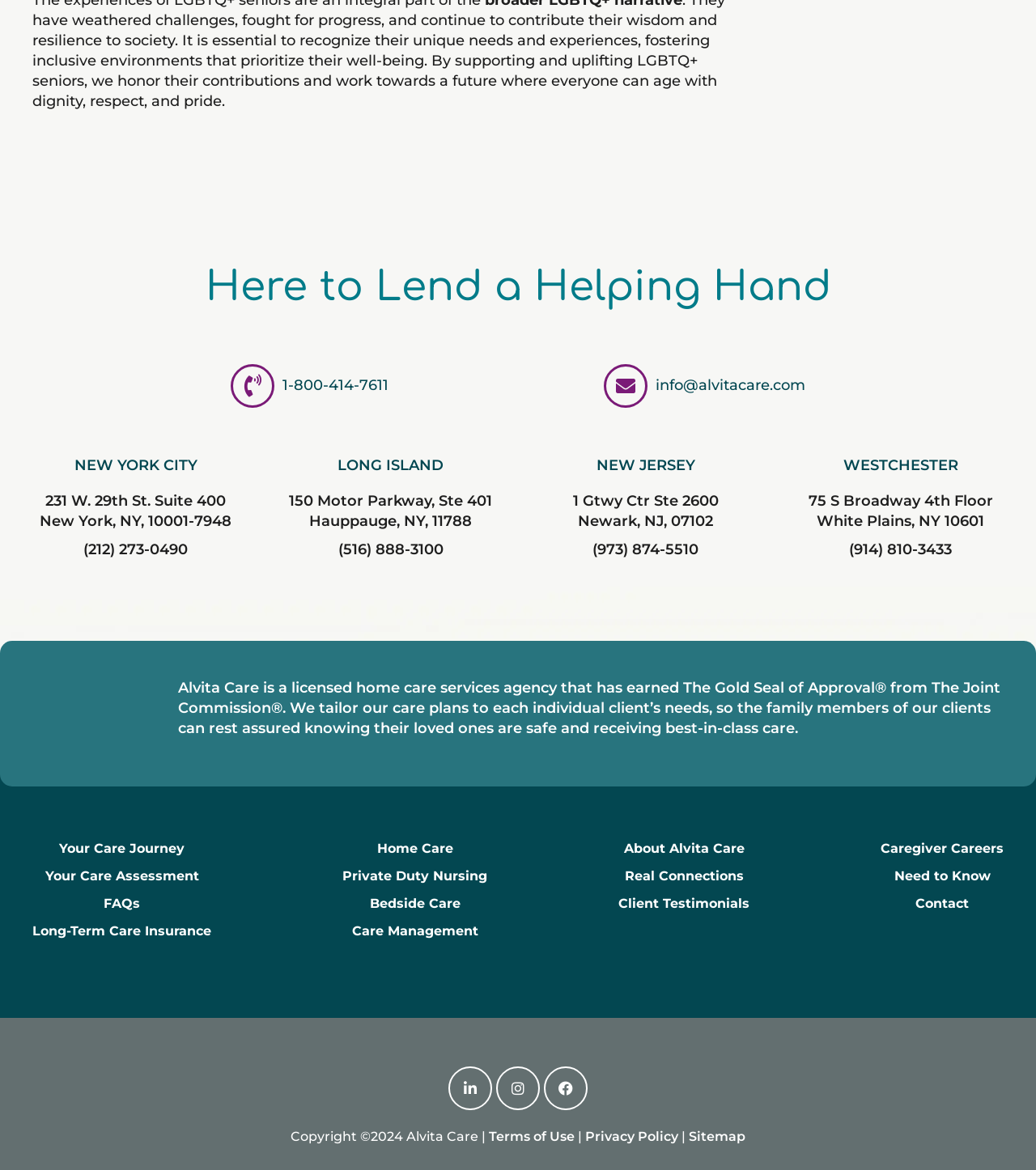Given the element description, predict the bounding box coordinates in the format (top-left x, top-left y, bottom-right x, bottom-right y), using floating point numbers between 0 and 1: moc.eracativla@ofni

[0.633, 0.322, 0.777, 0.337]